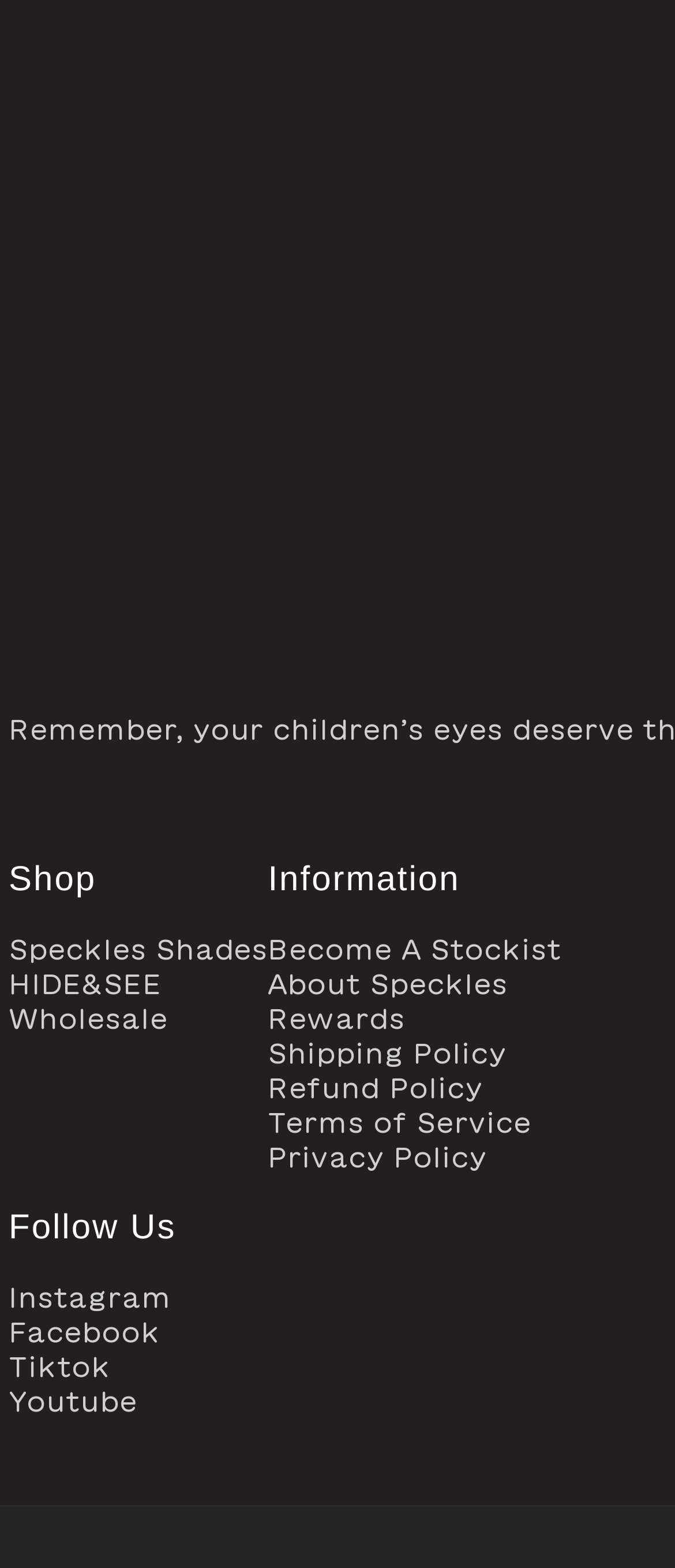Give a one-word or short phrase answer to the question: 
How many social media platforms are listed?

4